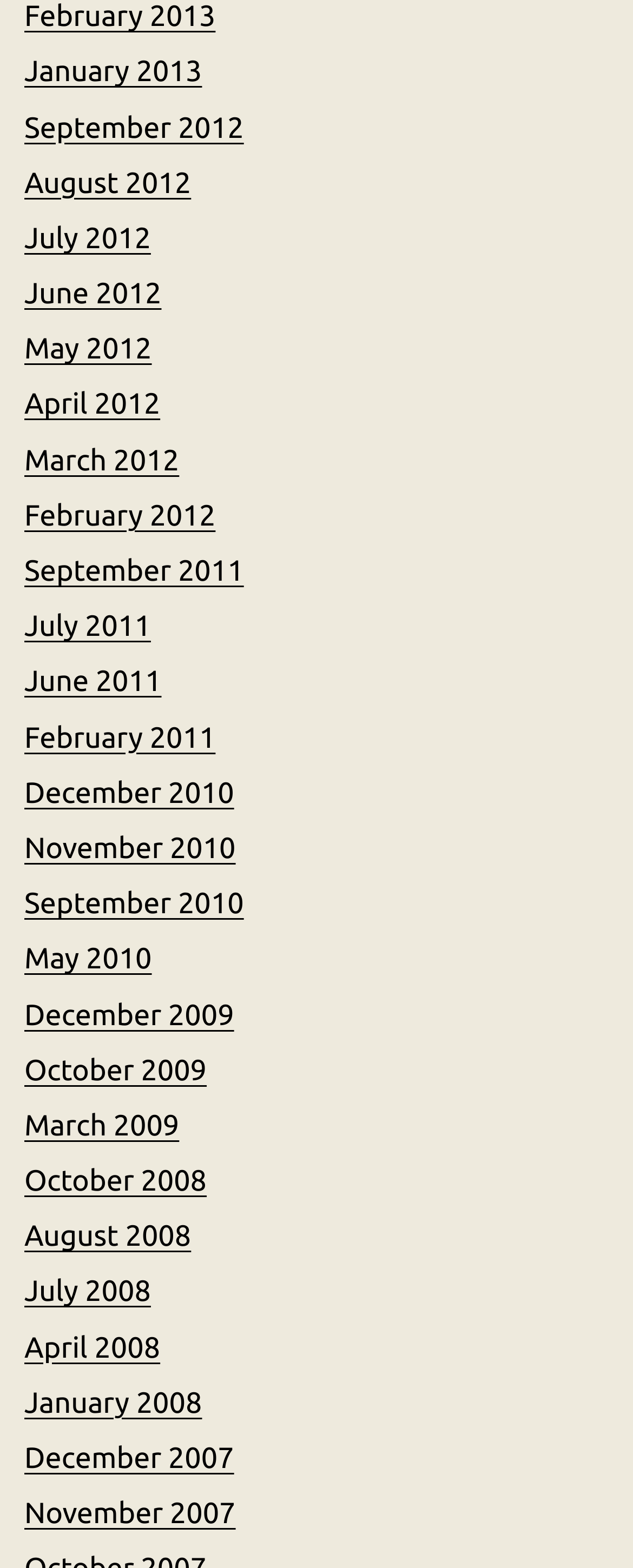Identify the bounding box for the described UI element. Provide the coordinates in (top-left x, top-left y, bottom-right x, bottom-right y) format with values ranging from 0 to 1: November 2007

[0.038, 0.955, 0.372, 0.976]